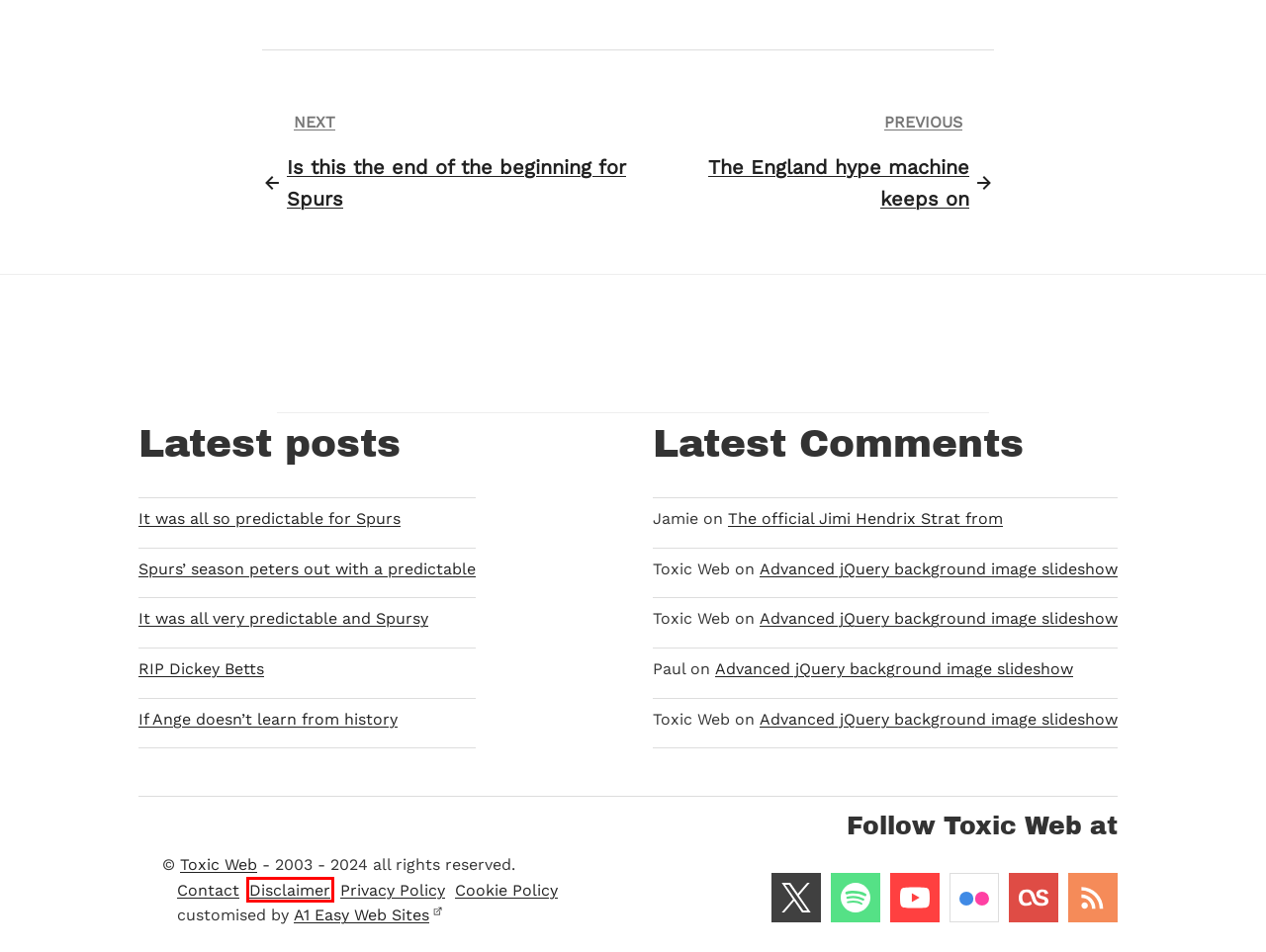After examining the screenshot of a webpage with a red bounding box, choose the most accurate webpage description that corresponds to the new page after clicking the element inside the red box. Here are the candidates:
A. Toxic Web … It was all so predictable for Spurs
B. Toxic Web … Disclaimer
C. Toxic Web … If Ange doesn’t learn from history
D. Toxic Web … The official Jimi Hendrix Strat from
E. Toxic Web … Spurs’ season peters out with a predictable
F. Toxic Web … The England hype machine keeps on
G. Toxic Web … It was all very predictable and Spursy
H. Toxic Web … Advanced jQuery background image slideshow

B